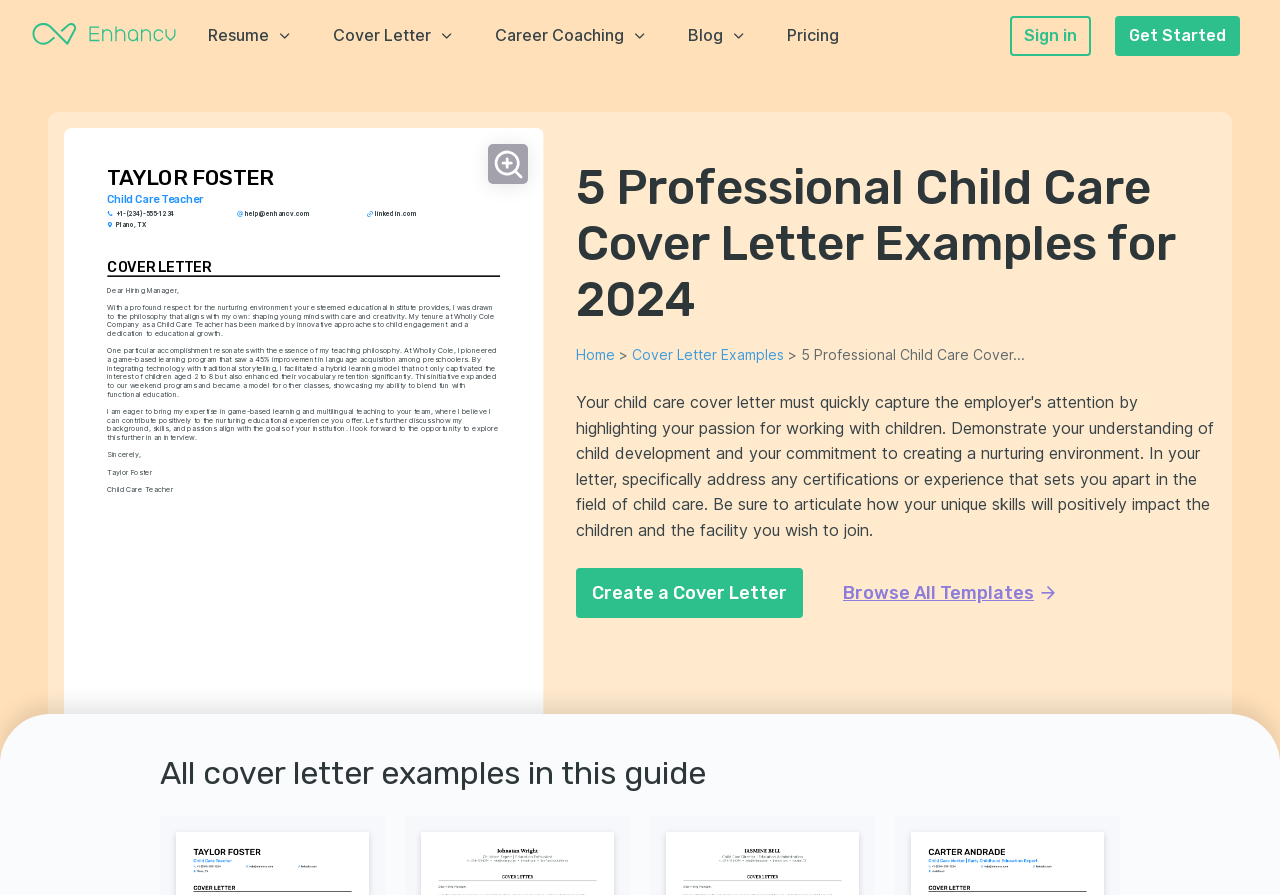Identify the bounding box coordinates for the element you need to click to achieve the following task: "Click the Enhancv Logo". Provide the bounding box coordinates as four float numbers between 0 and 1, in the form [left, top, right, bottom].

[0.025, 0.021, 0.138, 0.059]